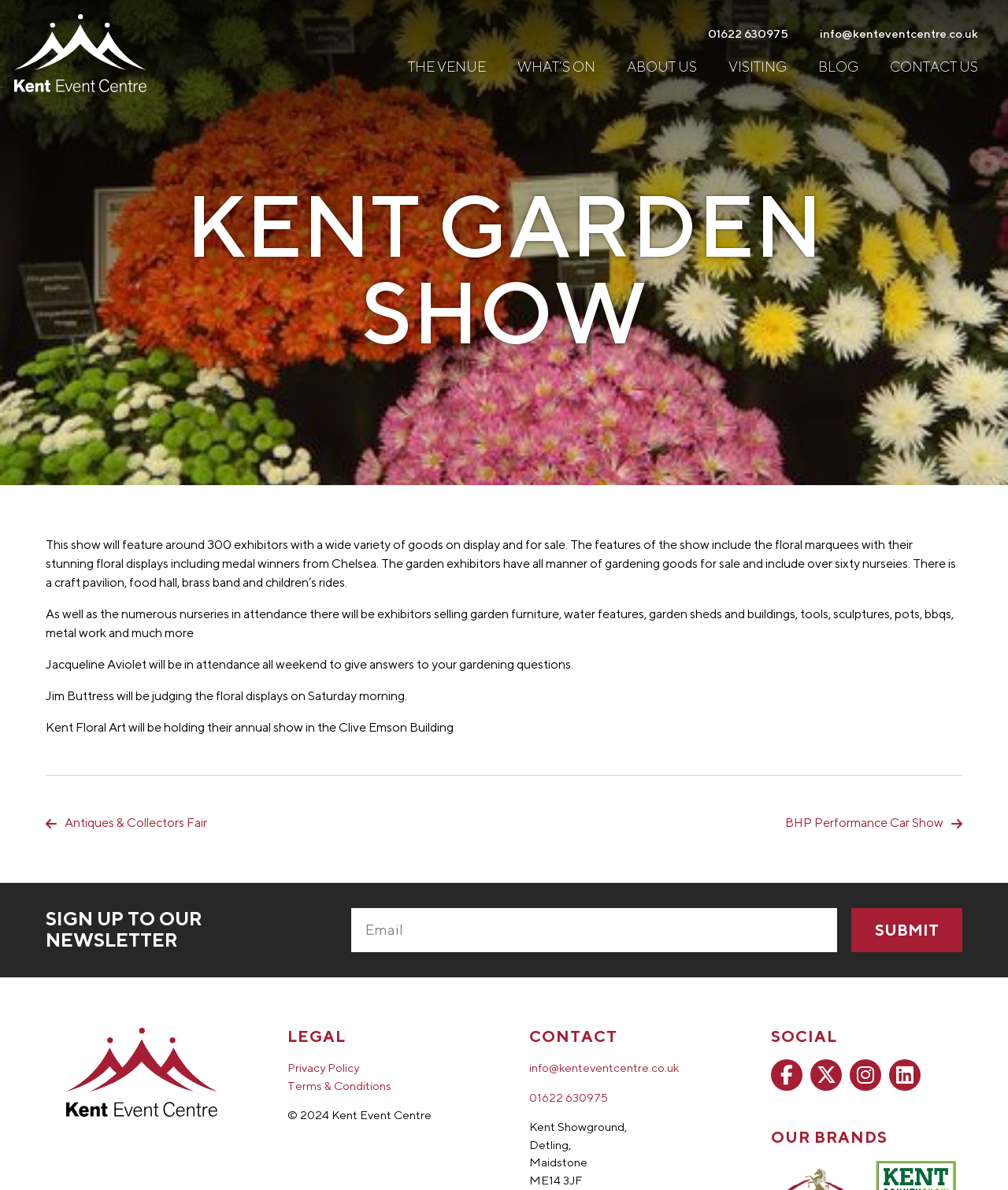How many nurseries will be in attendance?
Look at the image and respond with a one-word or short-phrase answer.

over sixty